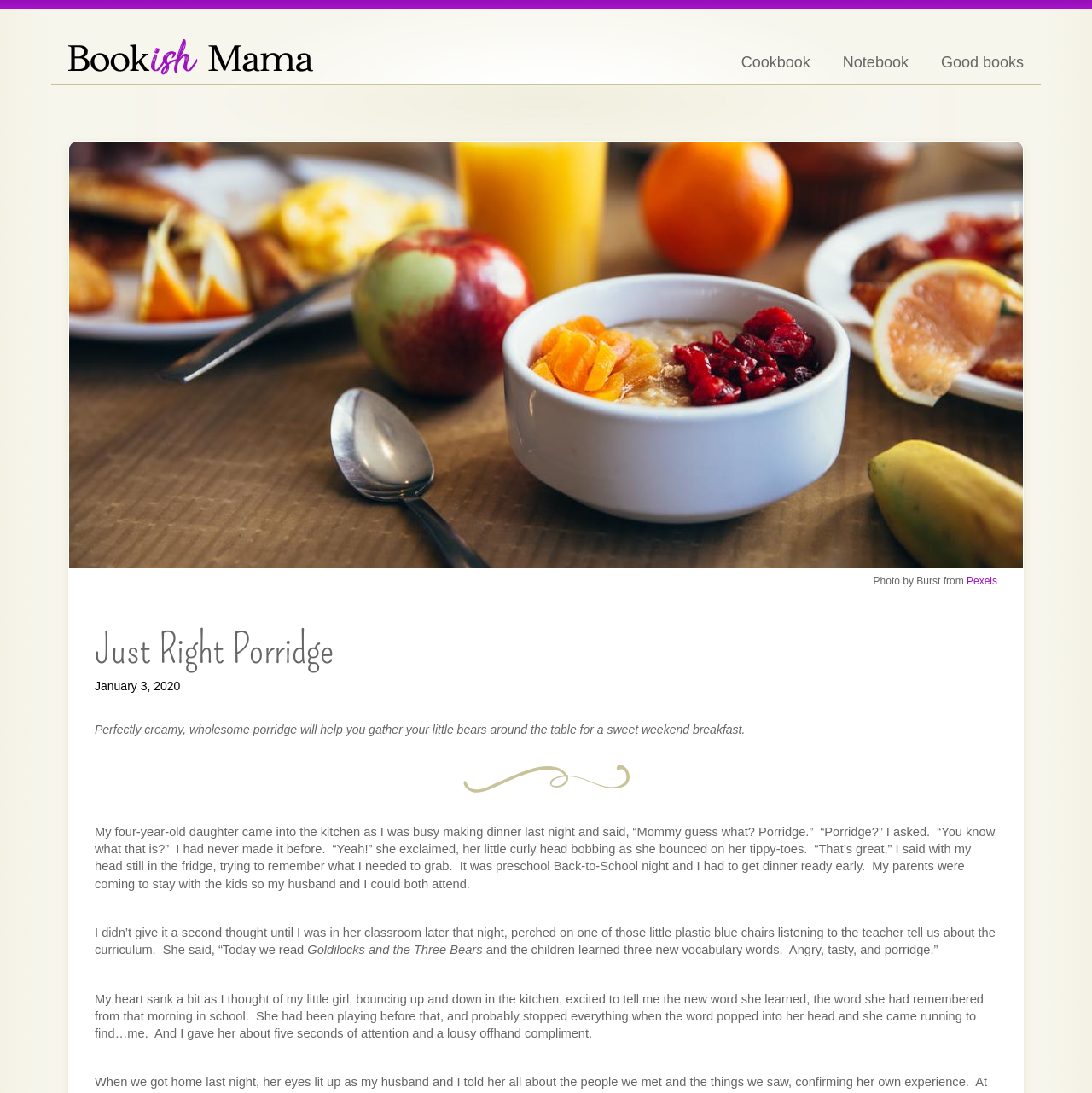Given the element description Good books, identify the bounding box coordinates for the UI element on the webpage screenshot. The format should be (top-left x, top-left y, bottom-right x, bottom-right y), with values between 0 and 1.

[0.847, 0.037, 0.952, 0.077]